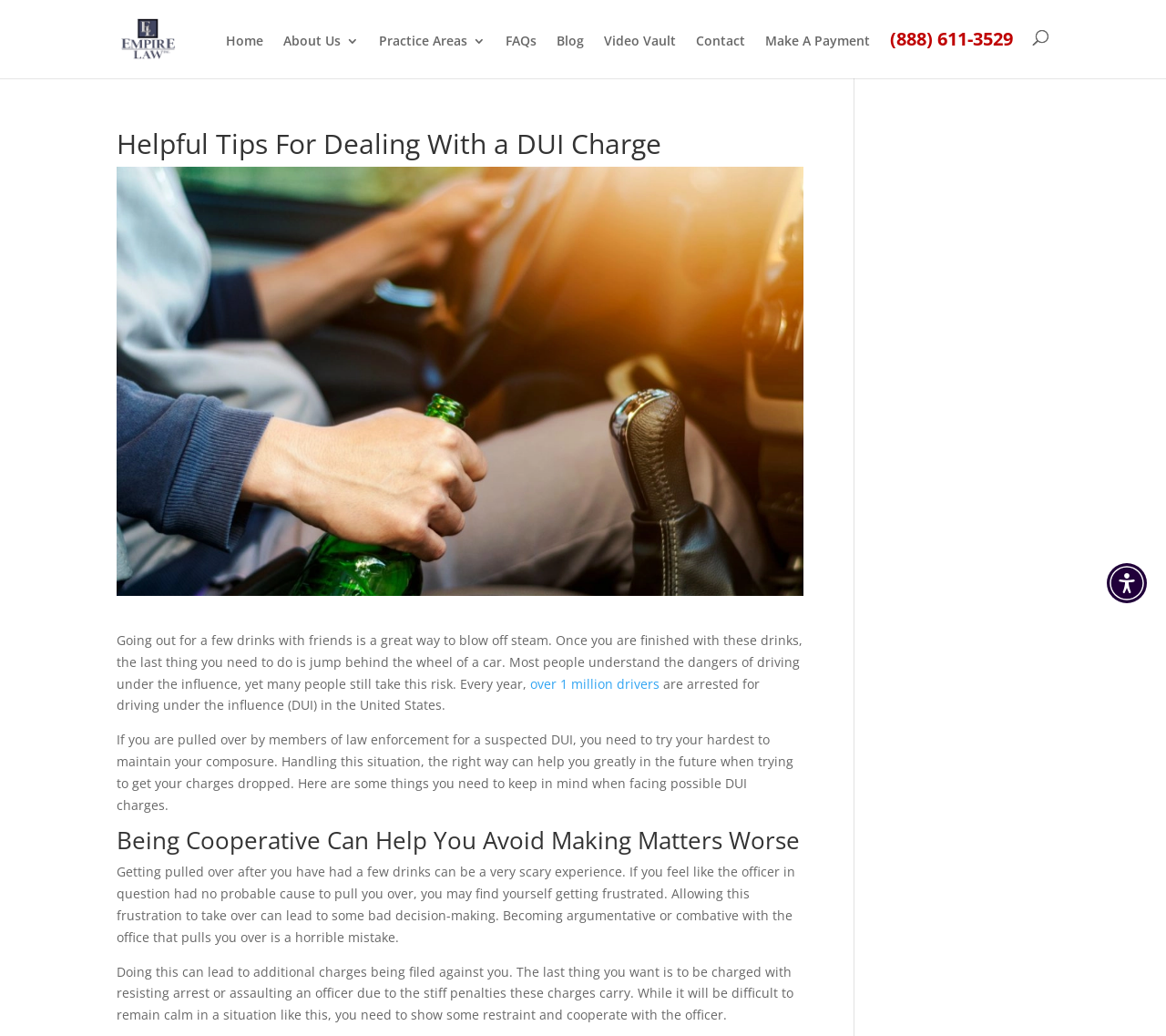What should you avoid doing when pulled over for DUI?
Using the information from the image, provide a comprehensive answer to the question.

I found the answer by reading the text on the webpage, which advises against becoming argumentative or combative with the officer, as it can lead to additional charges.